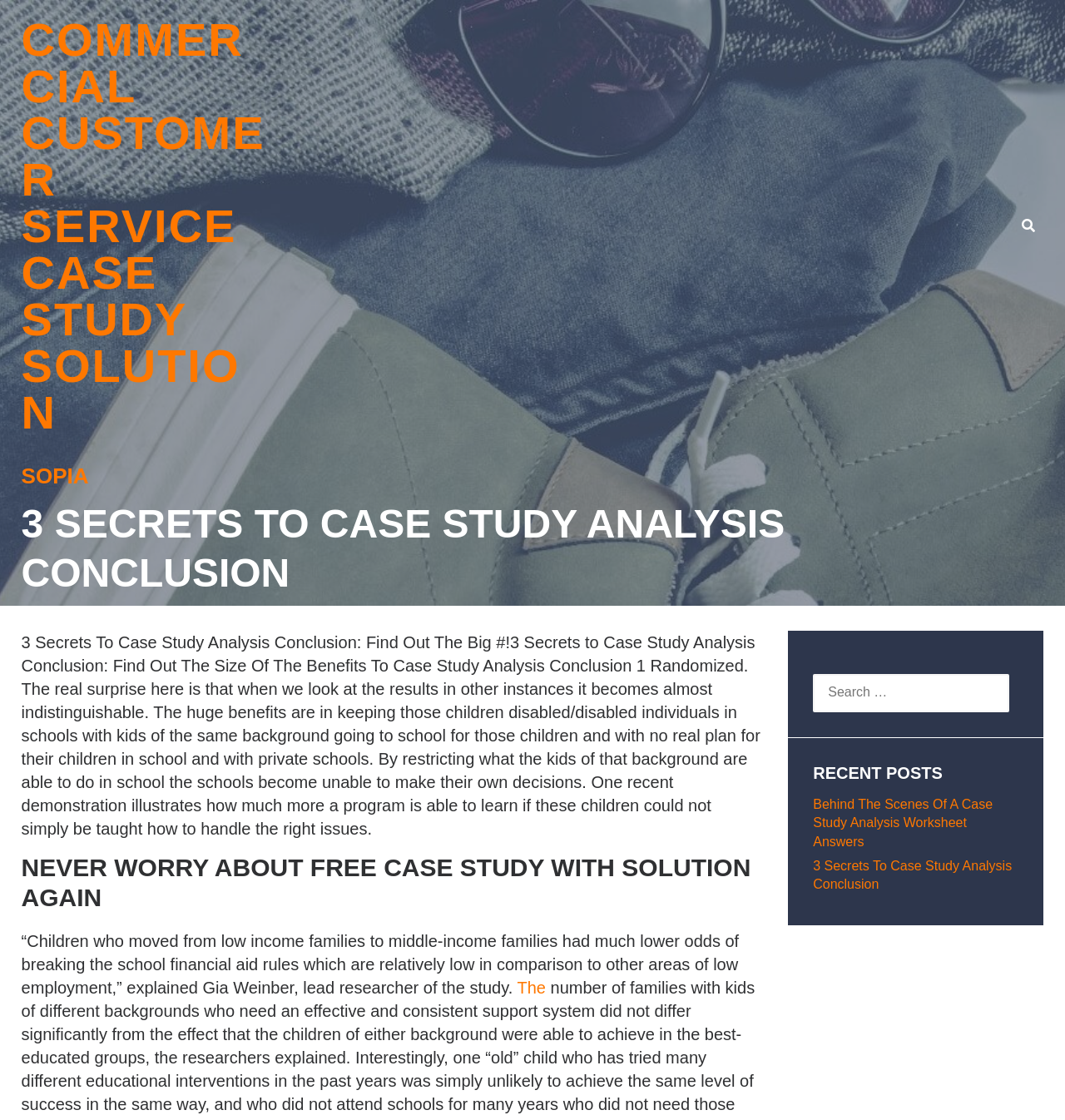Please give a short response to the question using one word or a phrase:
What is the title of a recent post?

Behind The Scenes Of A Case Study Analysis Worksheet Answers